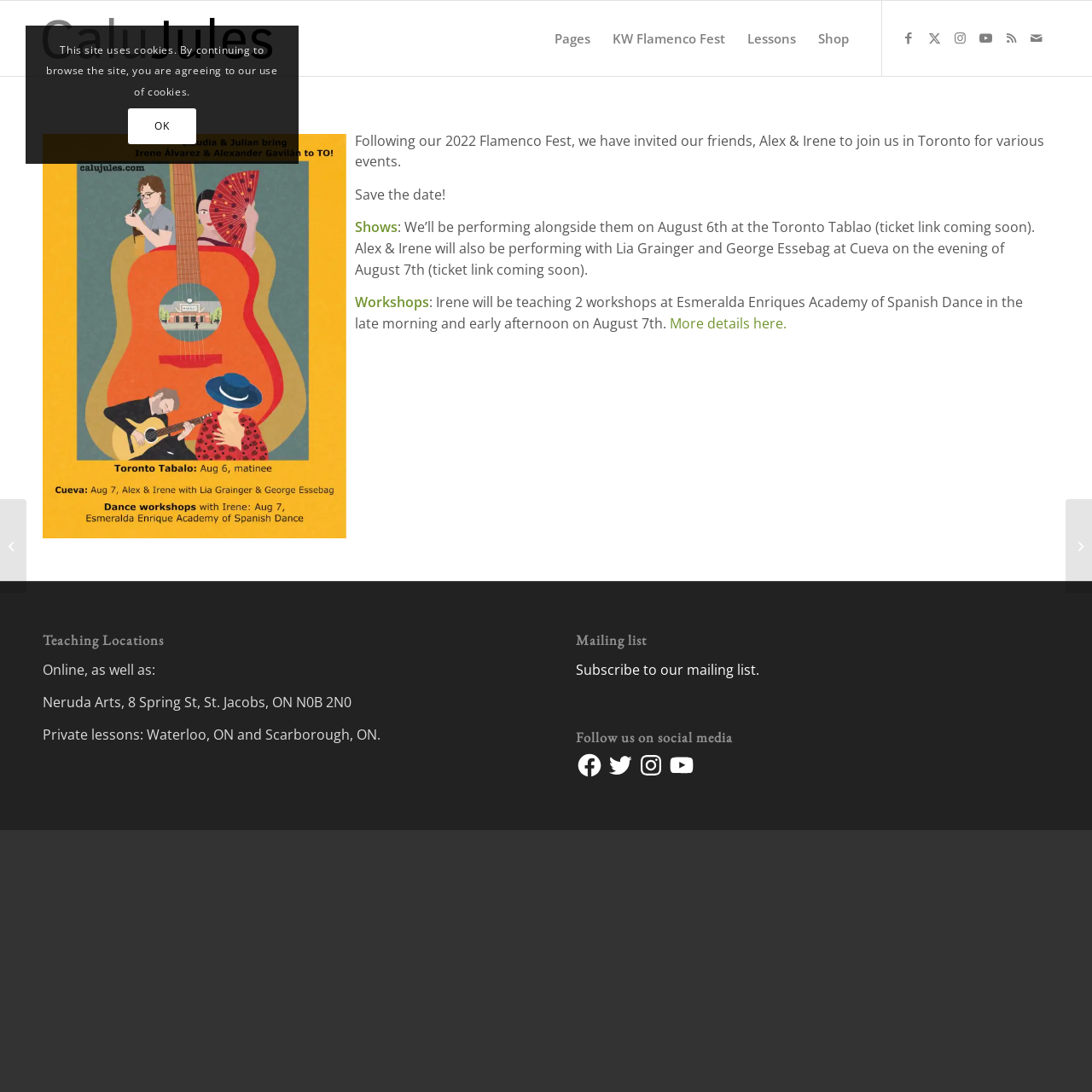Find the UI element described as: "Instagram" and predict its bounding box coordinates. Ensure the coordinates are four float numbers between 0 and 1, [left, top, right, bottom].

[0.584, 0.689, 0.609, 0.714]